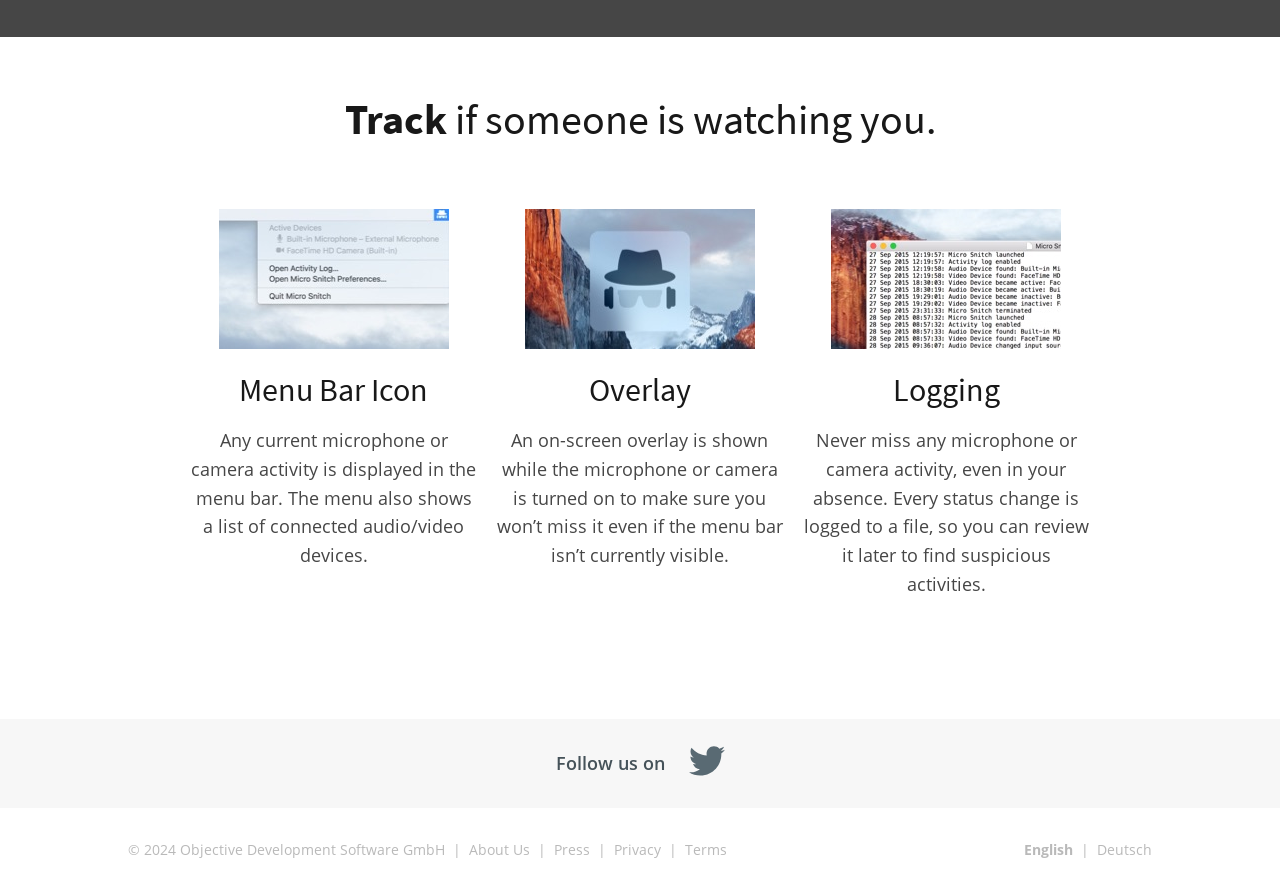Locate the bounding box coordinates of the area that needs to be clicked to fulfill the following instruction: "Follow on Twitter". The coordinates should be in the format of four float numbers between 0 and 1, namely [left, top, right, bottom].

[0.538, 0.834, 0.566, 0.88]